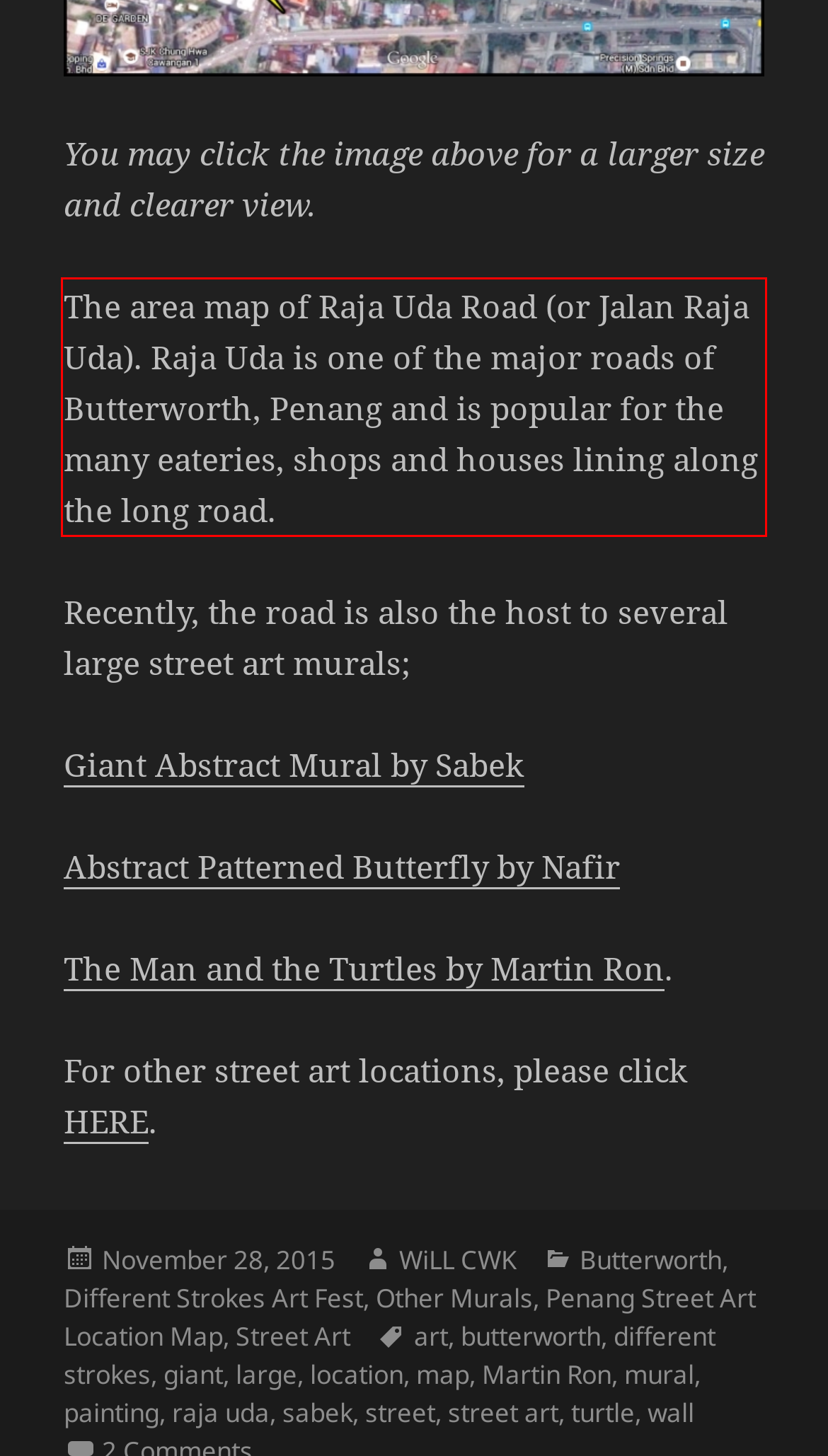Please identify and extract the text from the UI element that is surrounded by a red bounding box in the provided webpage screenshot.

The area map of Raja Uda Road (or Jalan Raja Uda). Raja Uda is one of the major roads of Butterworth, Penang and is popular for the many eateries, shops and houses lining along the long road.